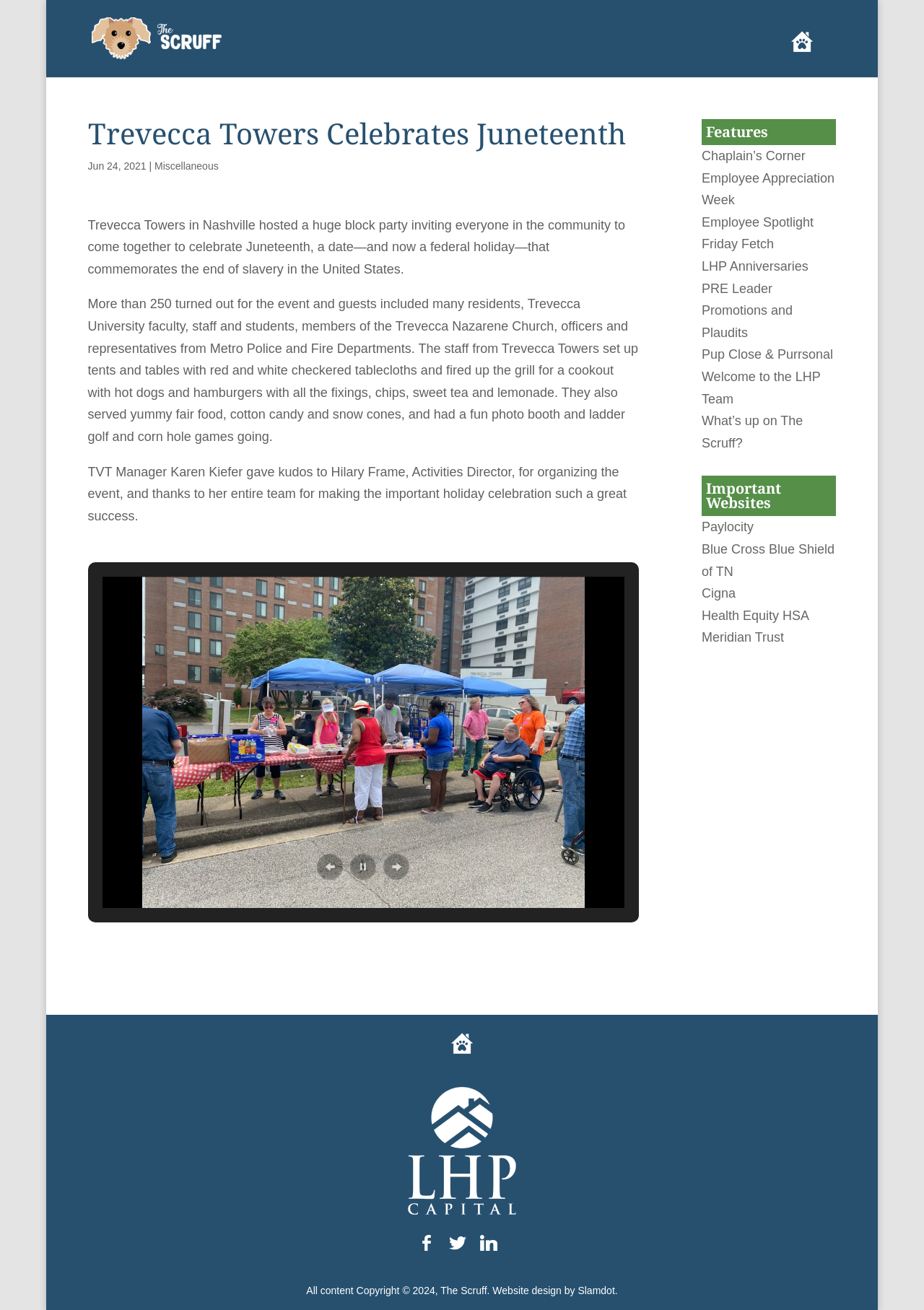Find the bounding box coordinates for the area you need to click to carry out the instruction: "Click the link to read about Miscellaneous". The coordinates should be four float numbers between 0 and 1, indicated as [left, top, right, bottom].

[0.167, 0.122, 0.236, 0.131]